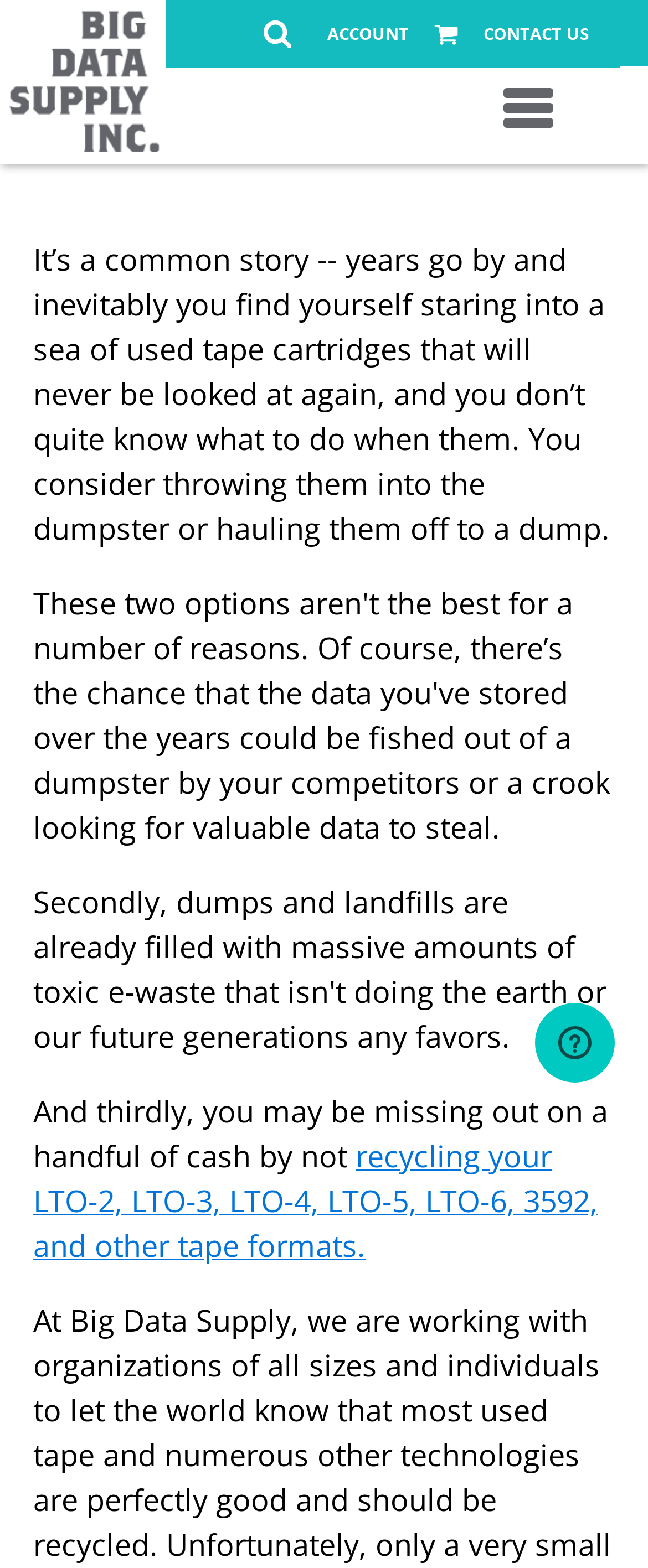Craft a detailed narrative of the webpage's structure and content.

The webpage appears to be an article or blog post discussing the importance of recycling used tape cartridges and data center equipment. At the top of the page, there is a navigation bar with several links, including "ACCOUNT" and "CONTACT US", as well as a search button with a magnifying glass icon. To the right of the search button, there is a shopping cart icon.

Below the navigation bar, there is a large block of text that spans almost the entire width of the page. The text describes a common scenario where people accumulate used tape cartridges and are unsure of what to do with them. The text is divided into two paragraphs, with the first paragraph discussing the problem of accumulating used tape cartridges and the second paragraph mentioning the potential financial benefits of recycling them.

There is a link within the second paragraph that suggests recycling specific types of tape formats, such as LTO-2, LTO-3, and 3592. At the bottom right of the page, there is a chat widget that allows users to chat with one of the website's agents. Overall, the webpage has a simple and clean layout, with a focus on presenting informative text and providing a call to action for users to consider recycling their used tape cartridges.